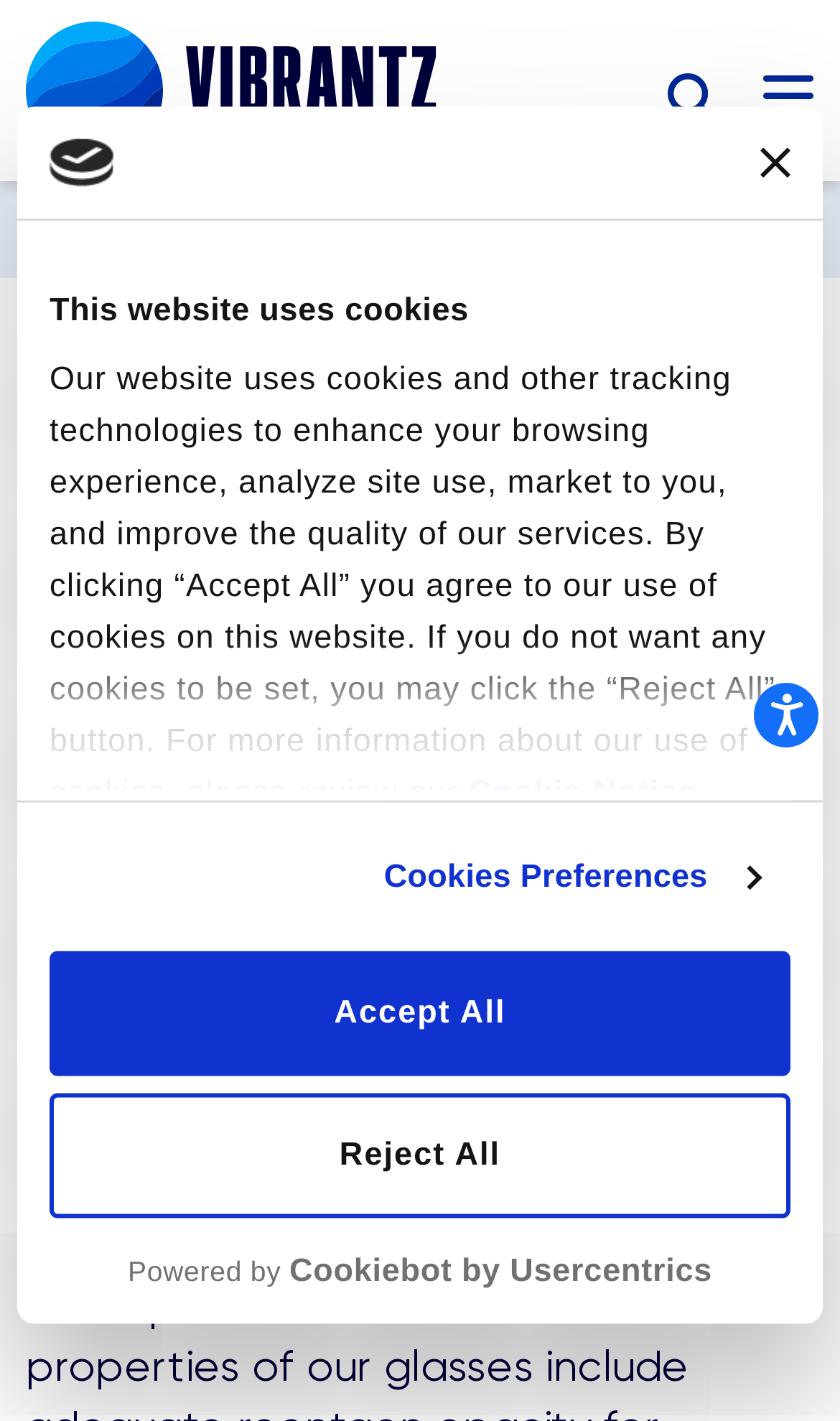Could you locate the bounding box coordinates for the section that should be clicked to accomplish this task: "Click the logo to open in a new window".

[0.059, 0.88, 0.941, 0.909]